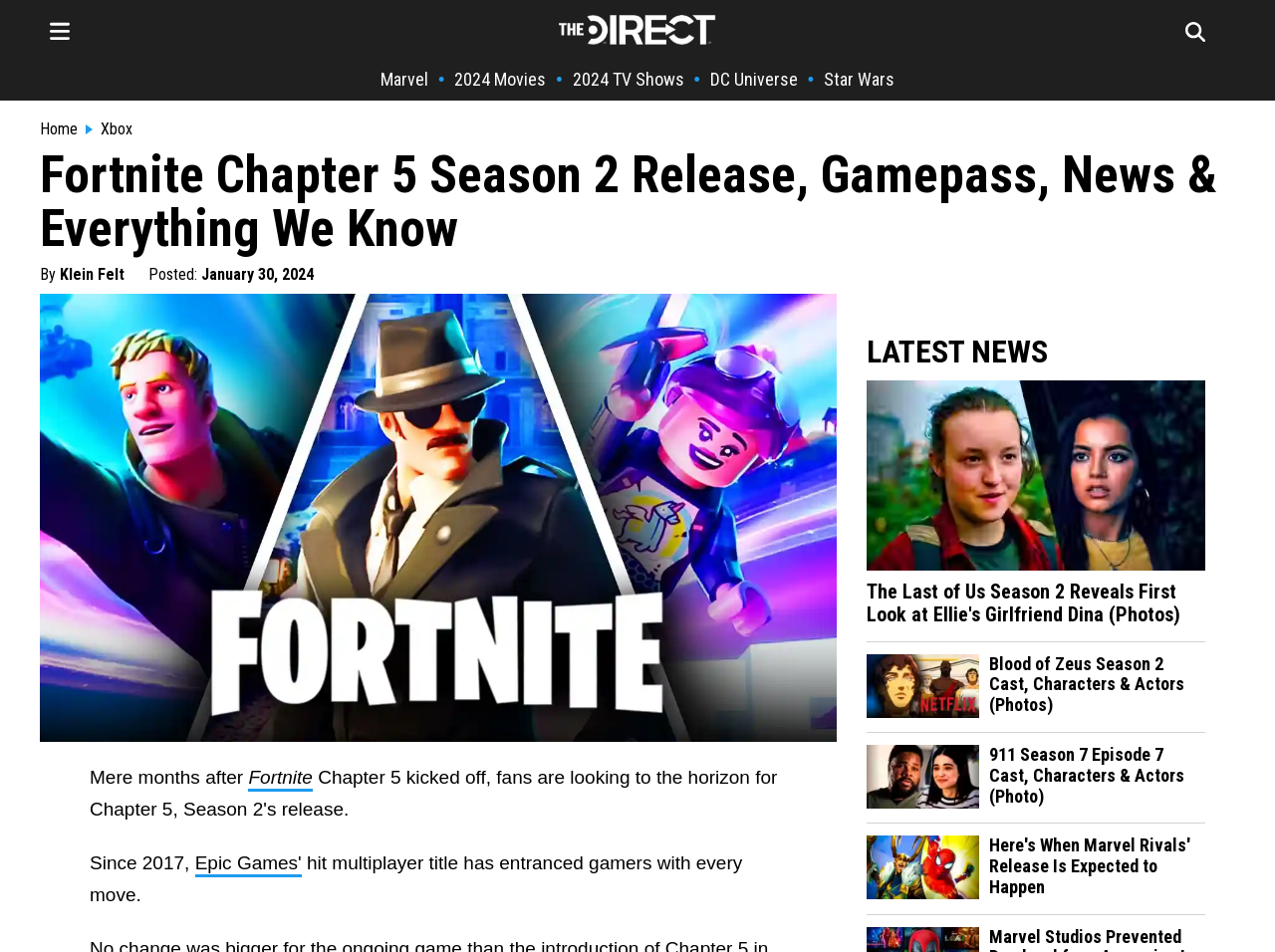Provide a comprehensive description of the webpage.

The webpage is about Fortnite, specifically discussing the release of Chapter 5 Season 2. At the top, there is a logo image on the left and a link to "The Direct Homepage" on the right. Below this, there are several links to other topics, including Marvel, 2024 Movies, 2024 TV Shows, DC Universe, and Star Wars, arranged horizontally.

The main title of the page, "Fortnite Chapter 5 Season 2 Release, Gamepass, News & Everything We Know", is displayed prominently in the middle of the page. Below this, there is a byline with the author's name, "Klein Felt", and a timestamp indicating when the article was posted, January 30, 2024.

To the right of the byline, there is a large image of the Fortnite Chapter 5 Season 2 poster. Below this, there is a block of text discussing the game's history and its impact on gamers.

On the right side of the page, there is a section titled "LATEST NEWS" with several links to news articles about other topics, including The Last of Us Season 2, Blood of Zeus Season 2, 911 Season 7, and Marvel Rivals. Each news article has a corresponding image and a brief summary.